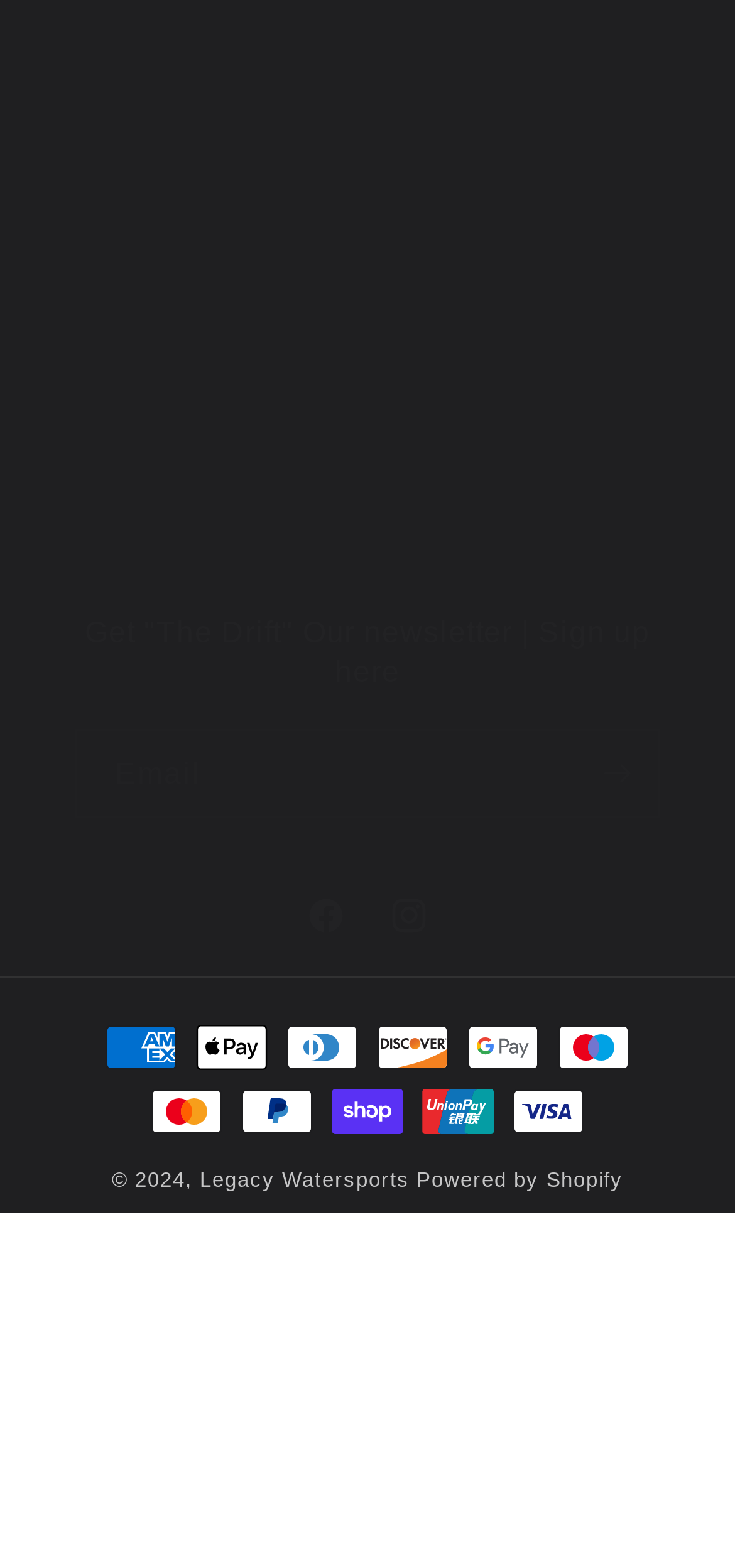Please identify the bounding box coordinates of the element I need to click to follow this instruction: "Learn about Payment methods".

[0.087, 0.646, 0.249, 0.699]